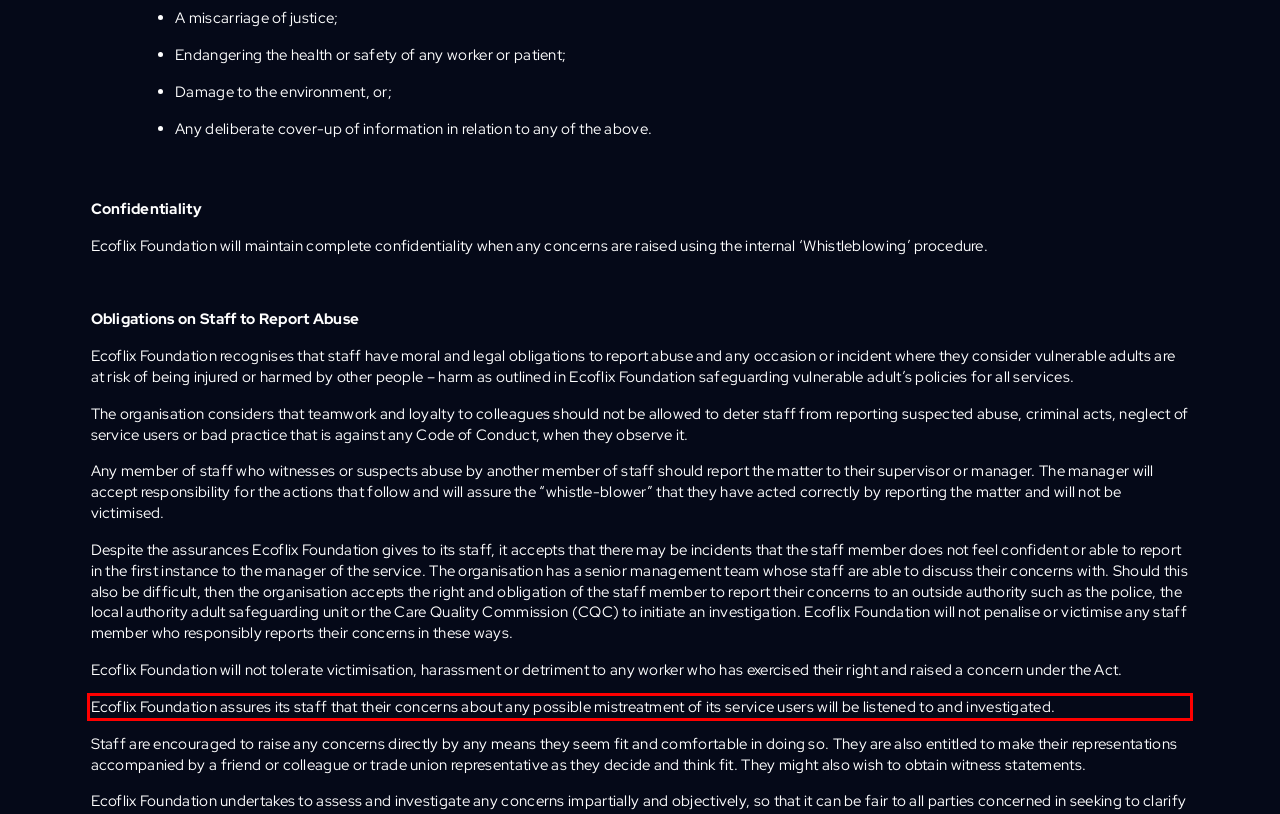Please perform OCR on the UI element surrounded by the red bounding box in the given webpage screenshot and extract its text content.

Ecoflix Foundation assures its staff that their concerns about any possible mistreatment of its service users will be listened to and investigated.